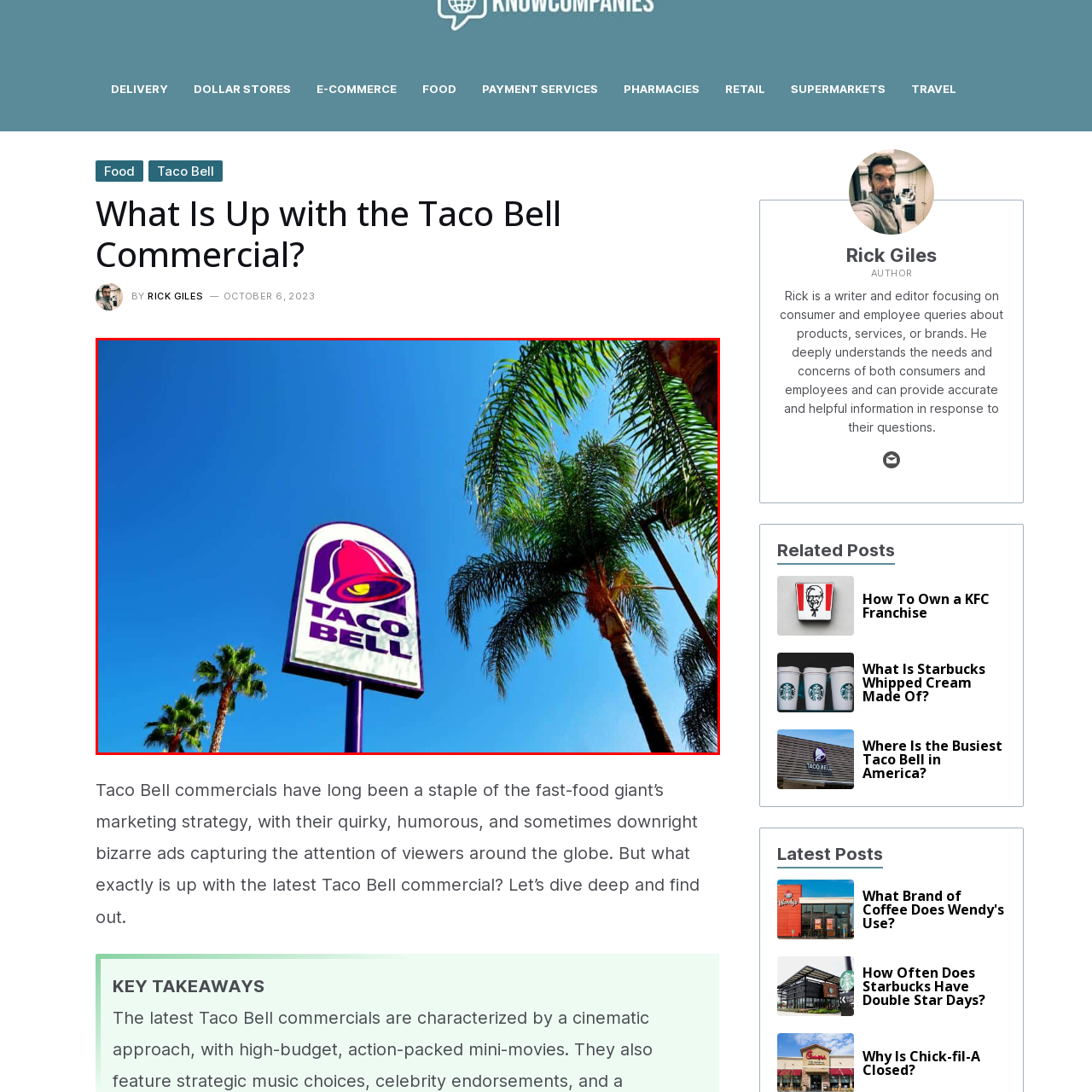What is the characteristic design of the Taco Bell logo?
Direct your attention to the image enclosed by the red bounding box and provide a detailed answer to the question.

The caption states that the iconic purple and pink color scheme of the Taco Bell logo includes the characteristic bell design, which is a distinctive feature of the brand's logo.